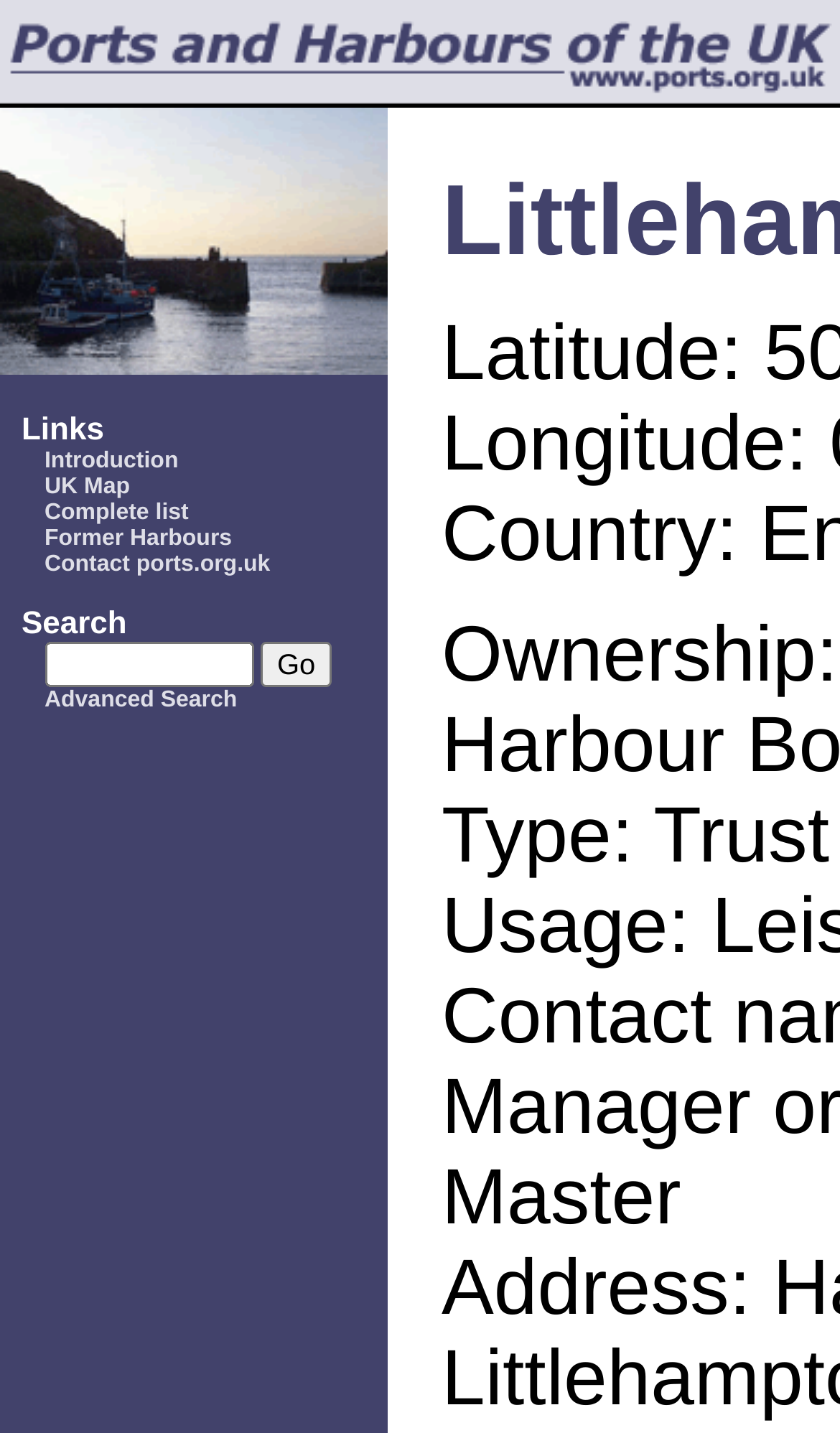What is the type of organization?
Provide a detailed answer to the question using information from the image.

I found the text 'Type: Trust' at the bottom of the webpage, which indicates the type of organization.